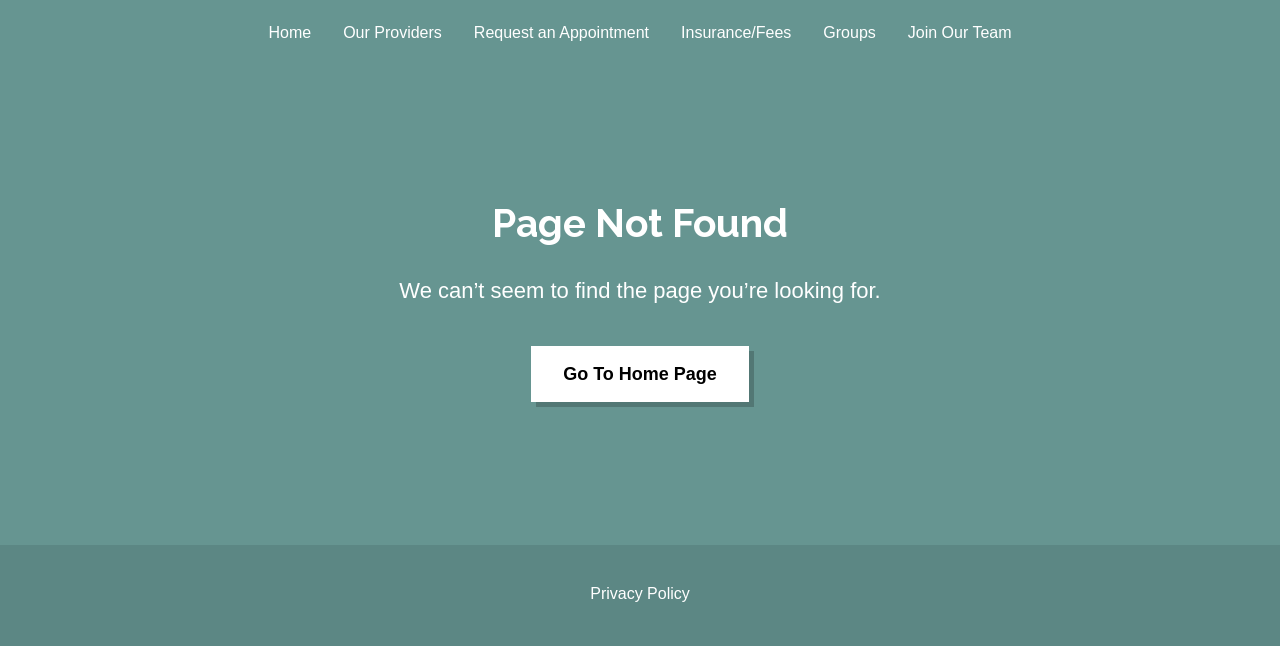Describe the entire webpage, focusing on both content and design.

The webpage is for Bee Counseling and Consulting. At the top, there is a navigation menu with six links: Home, Our Providers, Request an Appointment, Insurance/Fees, Groups, and Join Our Team. These links are positioned horizontally, with Home on the left and Join Our Team on the right.

Below the navigation menu, there is a prominent heading that reads "Page Not Found". Underneath this heading, a paragraph of text explains that the page the user is looking for cannot be found. 

Further down, there is a link to "Go To Home Page", which is centered on the page. At the very bottom of the page, there is a link to the "Privacy Policy", positioned near the center.